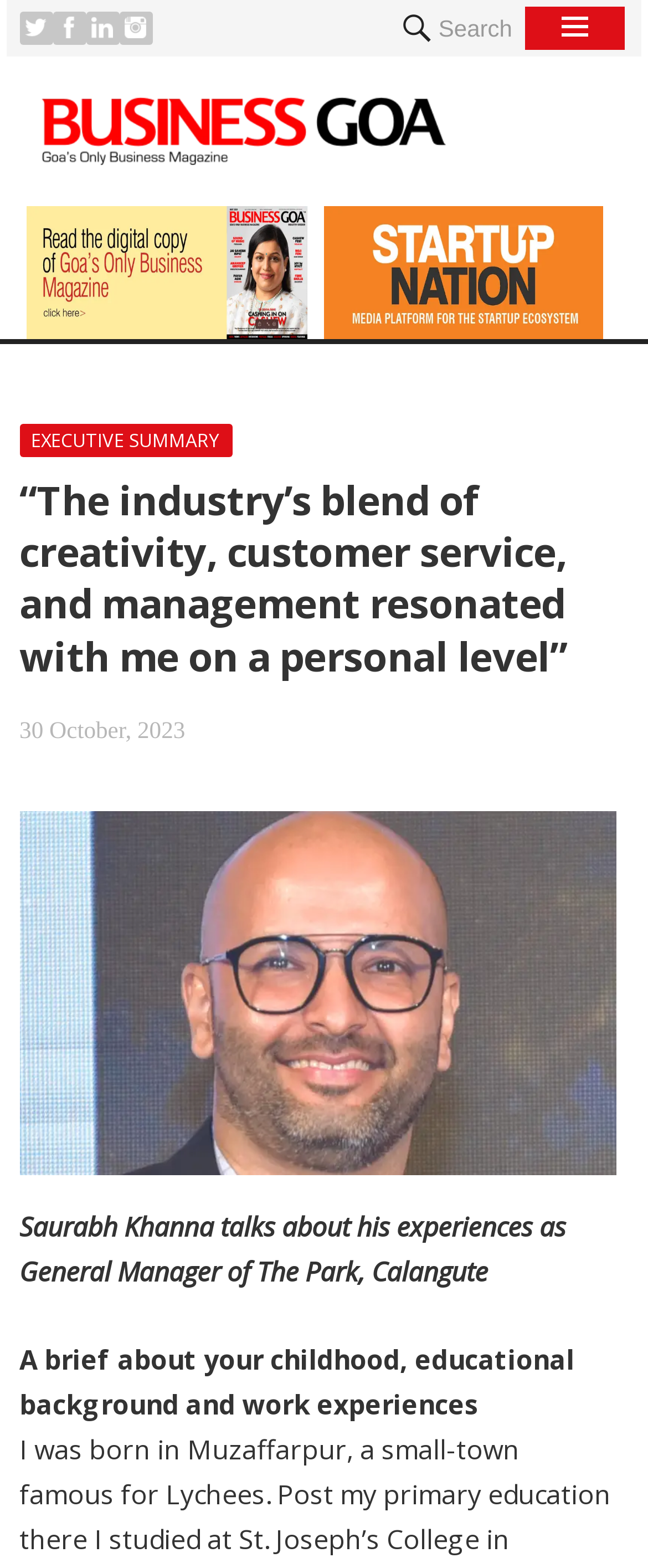What is the date of the interview?
Please provide a comprehensive answer based on the details in the screenshot.

I found the answer by looking at the text '30 October, 2023' which is a subheading on the webpage, indicating the date of the interview.